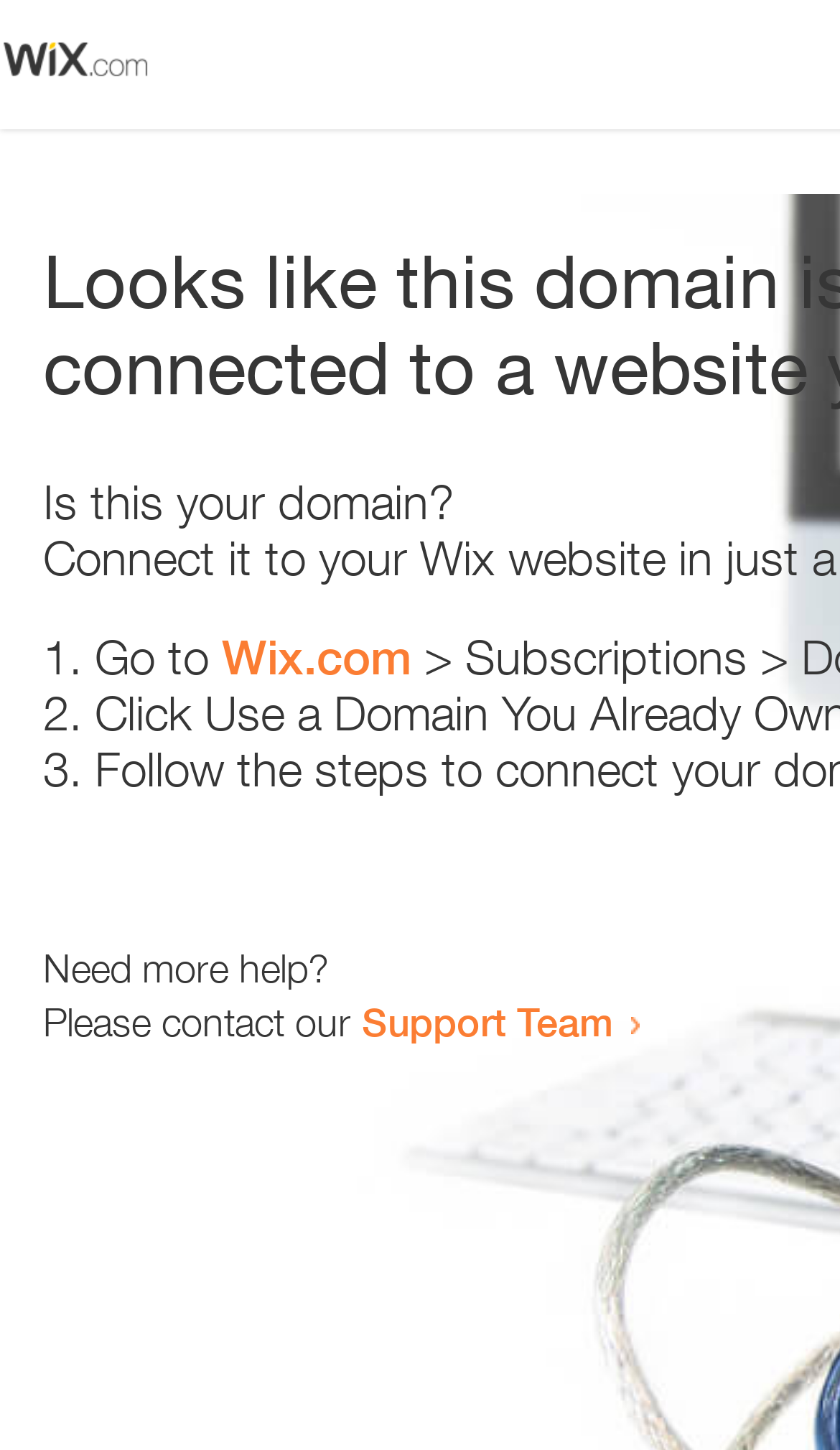Find the coordinates for the bounding box of the element with this description: "Wix.com".

[0.264, 0.434, 0.49, 0.473]